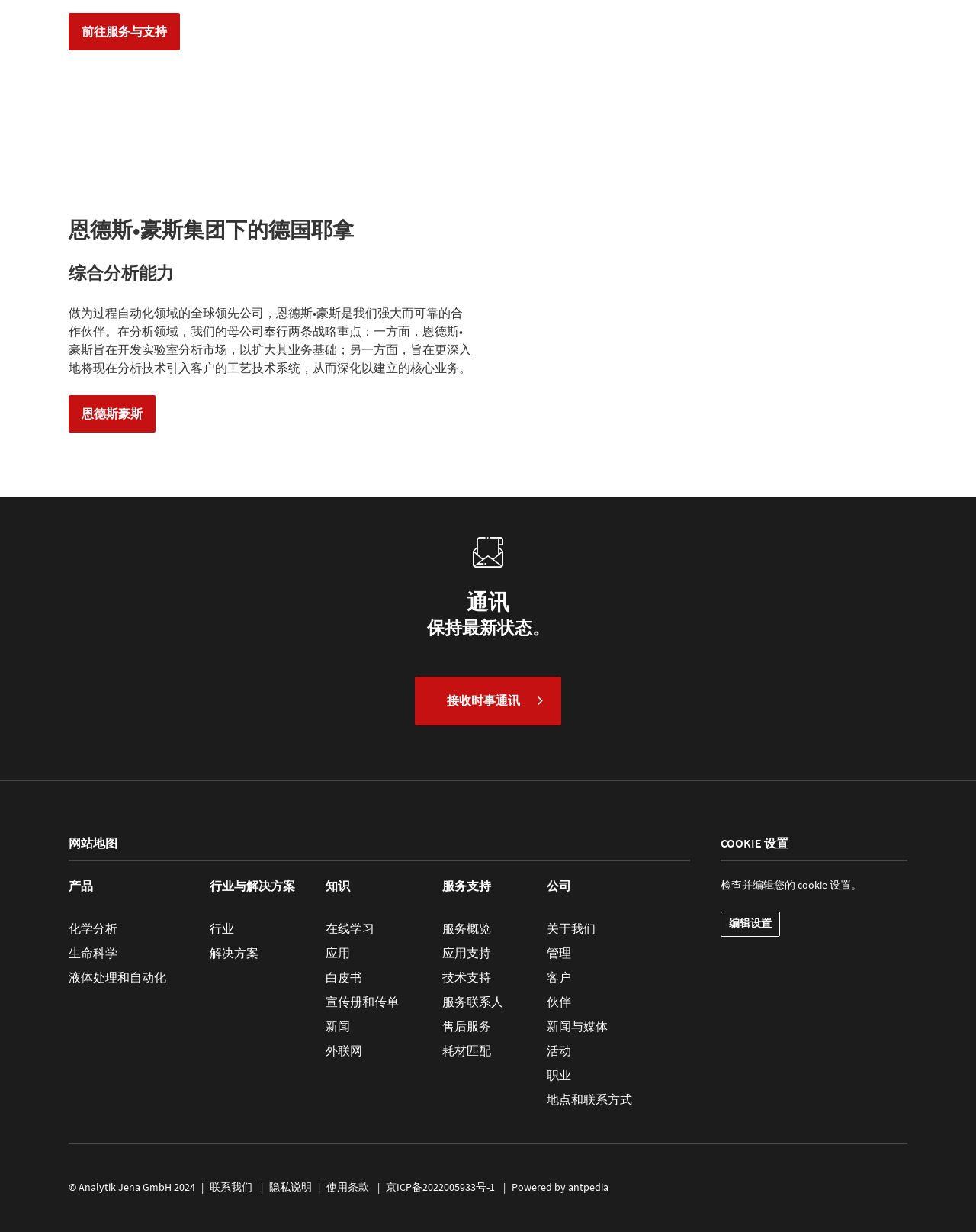Find the bounding box coordinates of the element you need to click on to perform this action: 'browse 液体处理和自动化 products'. The coordinates should be represented by four float values between 0 and 1, in the format [left, top, right, bottom].

[0.07, 0.787, 0.184, 0.799]